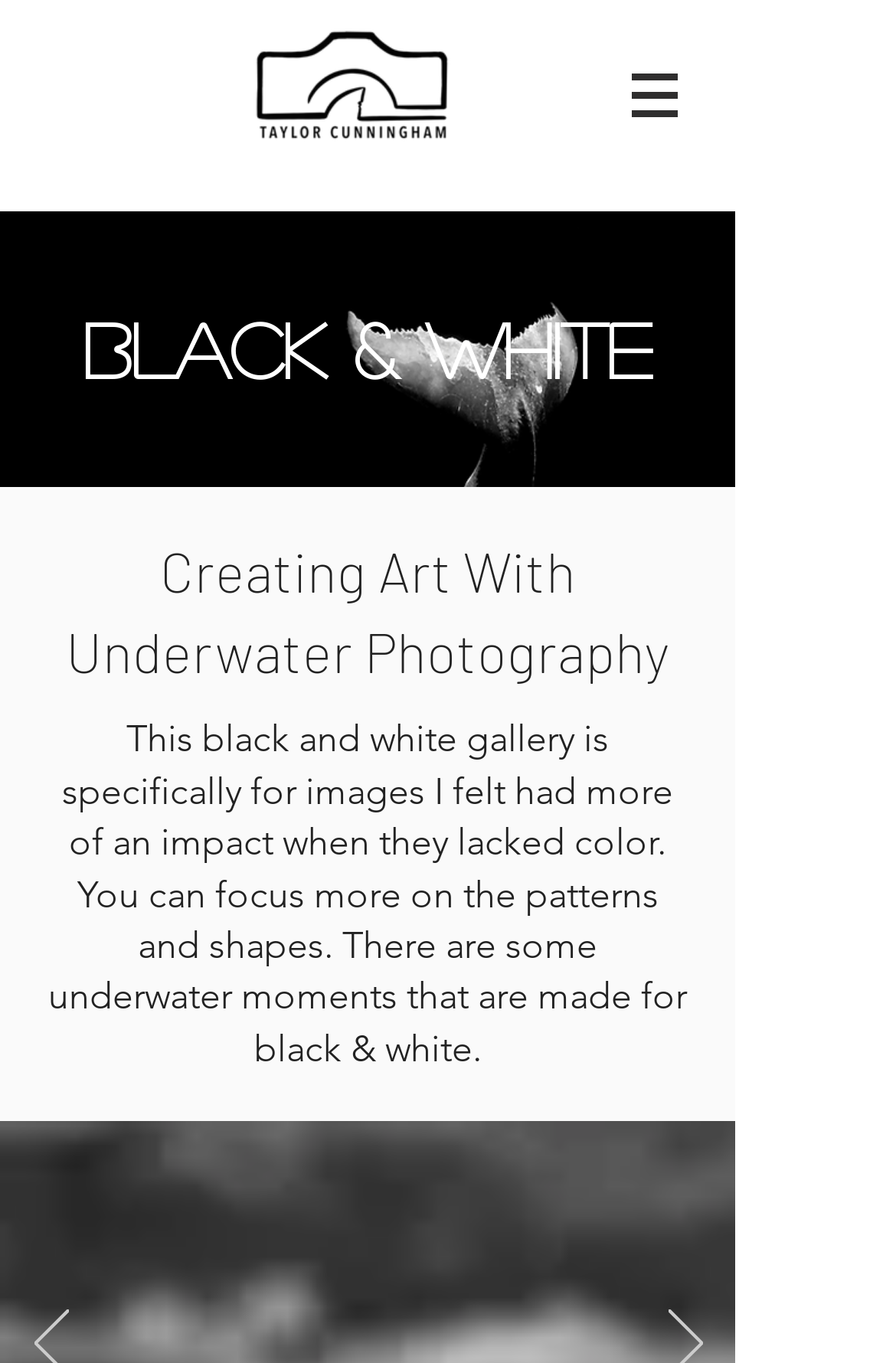Is there a navigation menu on the page?
Please answer the question with a single word or phrase, referencing the image.

yes